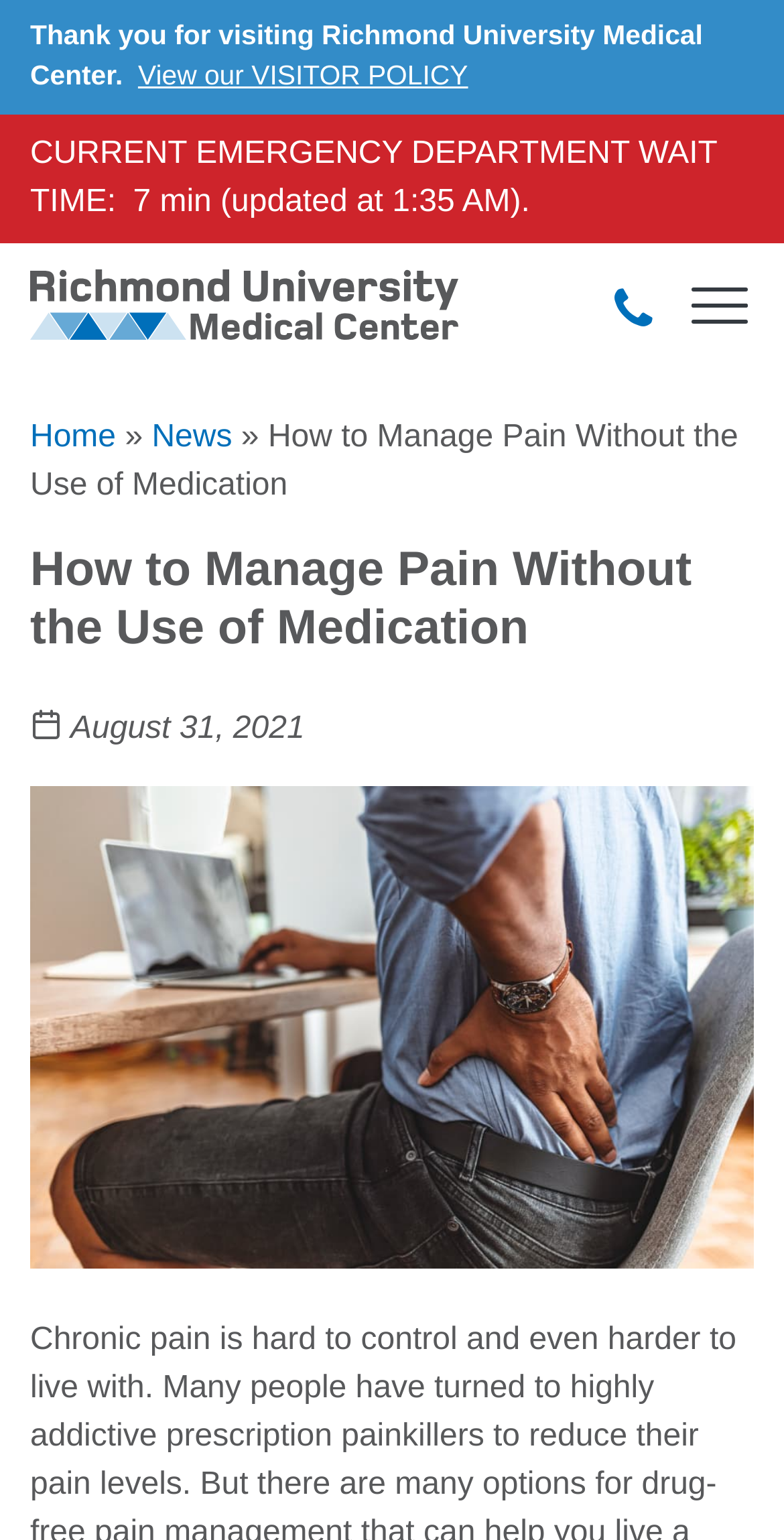Give a comprehensive overview of the webpage, including key elements.

The webpage is about drug-free pain management, specifically from Richmond University Medical Center. At the top, there is a brief welcome message and a link to view the visitor policy. Below that, the current emergency department wait time is displayed, which is 7 minutes as of 1:35 AM. 

To the left, there is a logo of Richmond University Medical Center, which is an image, and a link to the medical center's homepage. On the right side, there is a primary menu button and a social media icon. 

The main content of the webpage is about managing pain without medication. There is a heading with the same title, followed by the date August 31, 2021. Below the heading, there is a large image of a man sitting and rubbing his back in pain.